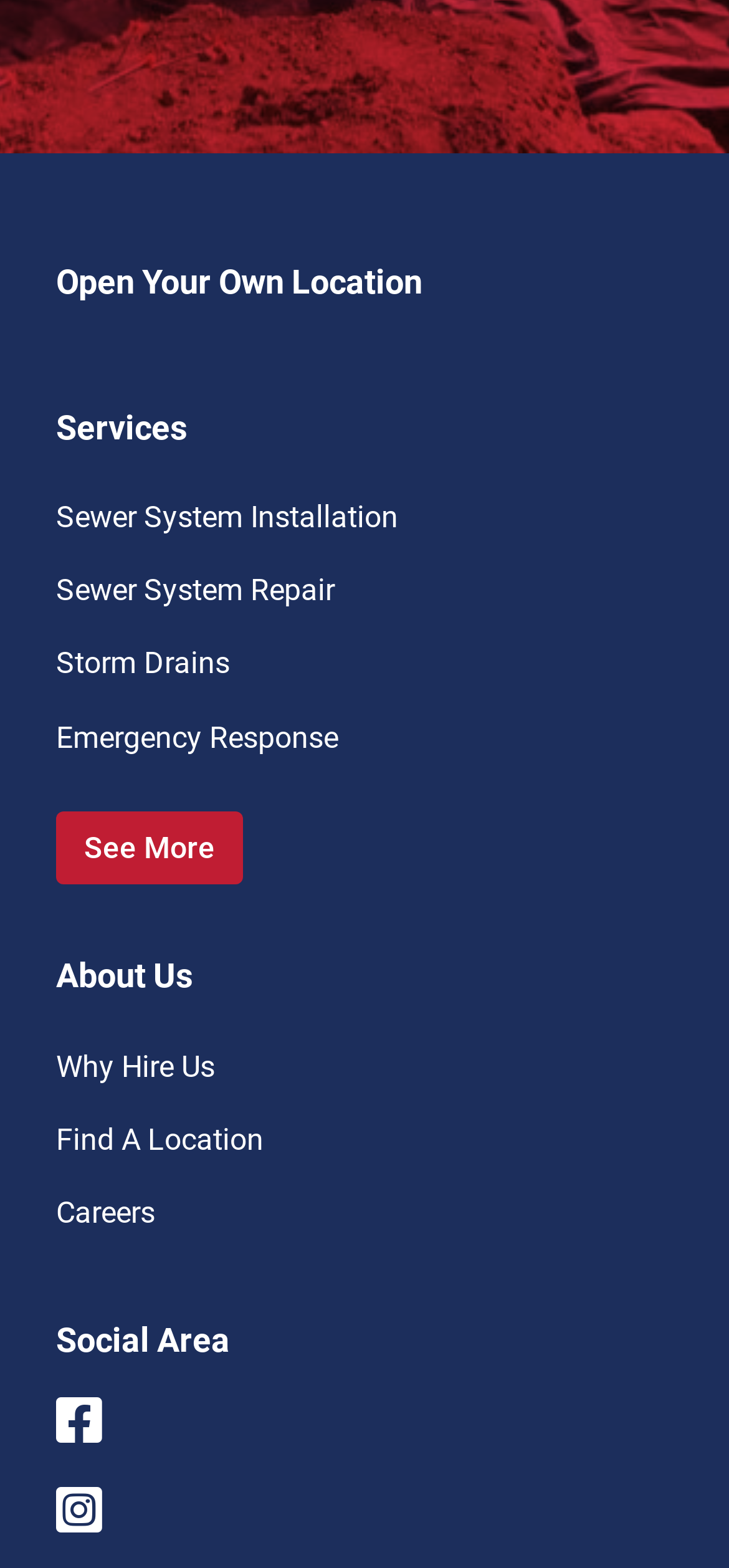Could you locate the bounding box coordinates for the section that should be clicked to accomplish this task: "Open your own location".

[0.077, 0.167, 0.579, 0.192]